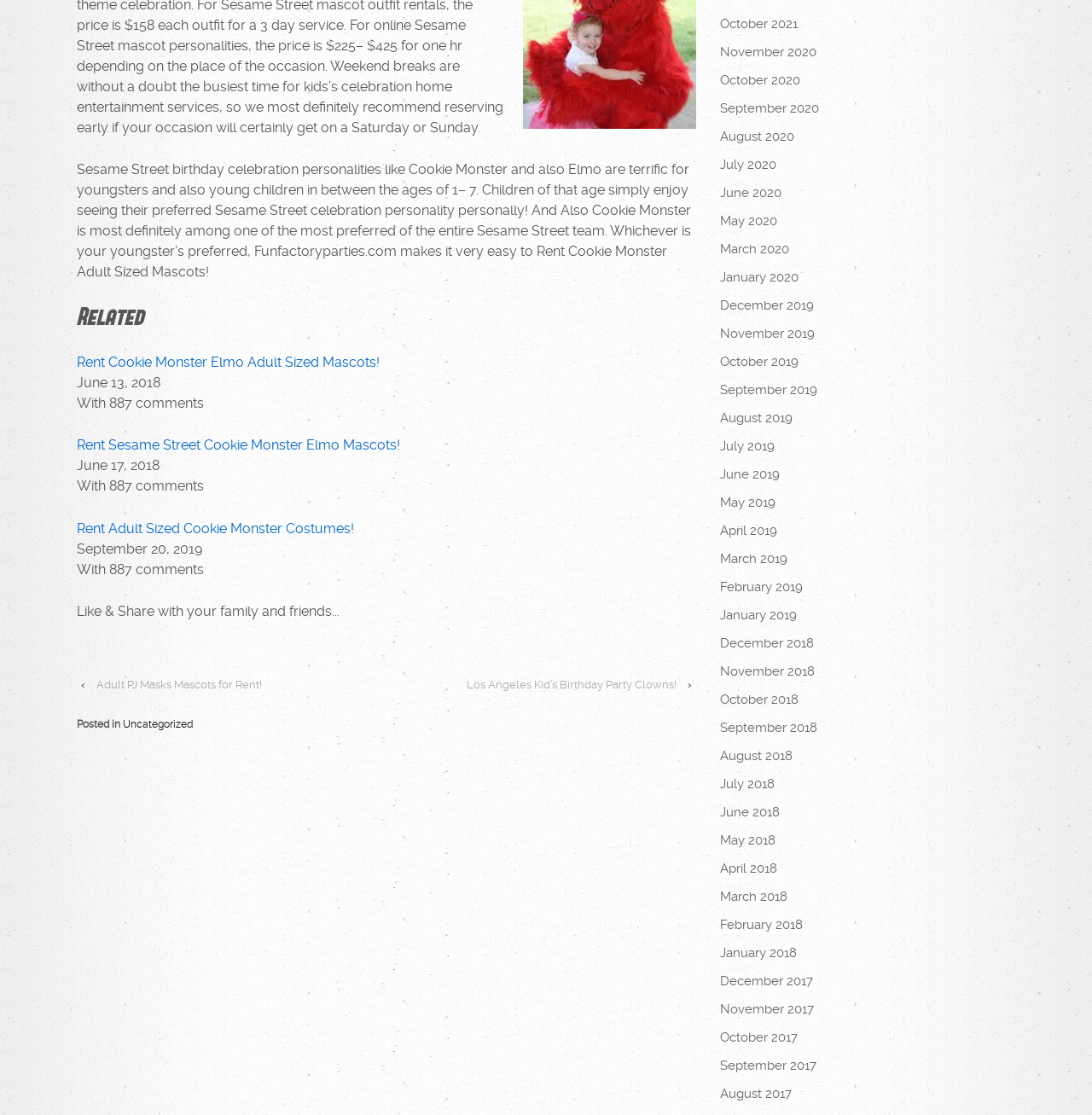Pinpoint the bounding box coordinates of the clickable area necessary to execute the following instruction: "View K8ZT Useful Links". The coordinates should be given as four float numbers between 0 and 1, namely [left, top, right, bottom].

None